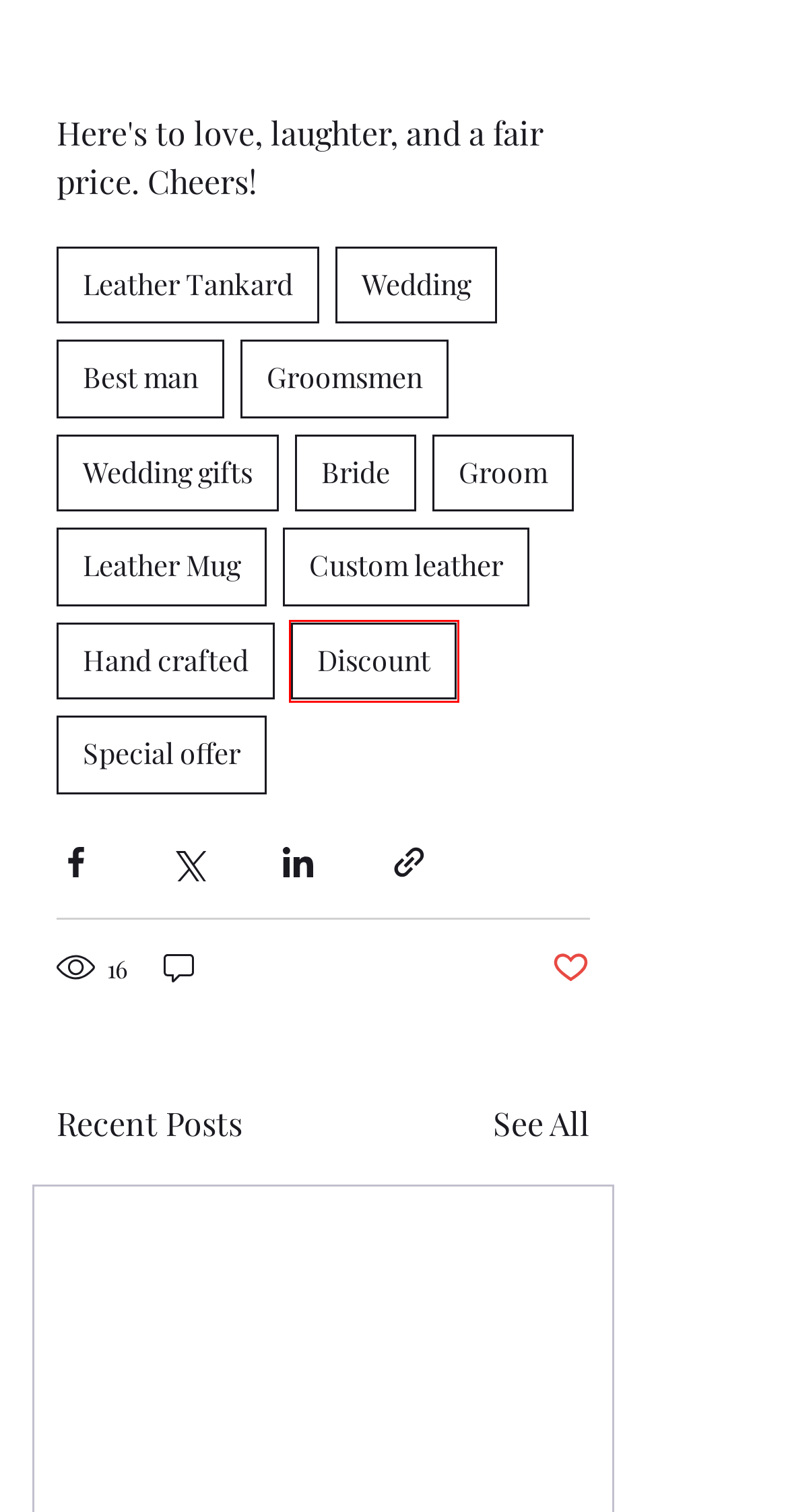Review the screenshot of a webpage containing a red bounding box around an element. Select the description that best matches the new webpage after clicking the highlighted element. The options are:
A. Mortuus Bestia: Crafted Leather Tankards of Distinction
B. Best man | Mortuus Bestia
C. Hand crafted | Mortuus Bestia
D. Discount | Mortuus Bestia
E. Groom | Mortuus Bestia
F. Leather Mug | Mortuus Bestia
G. Custom leather | Mortuus Bestia
H. Blog | Mortuus Bestia

D